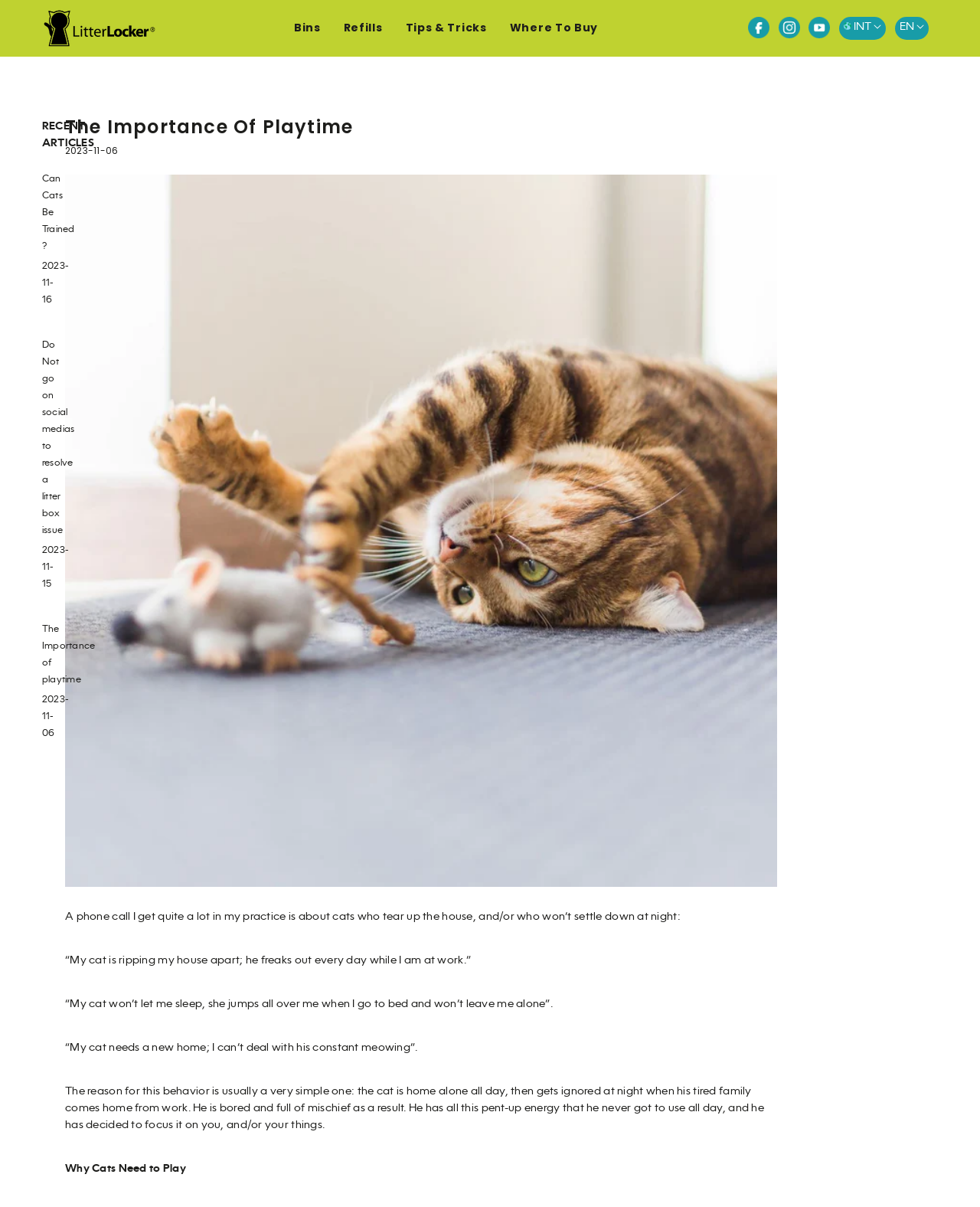Please identify the bounding box coordinates of the element that needs to be clicked to perform the following instruction: "Check the recent article about Do Not go on social medias to resolve a litter box issue".

[0.043, 0.181, 0.207, 0.209]